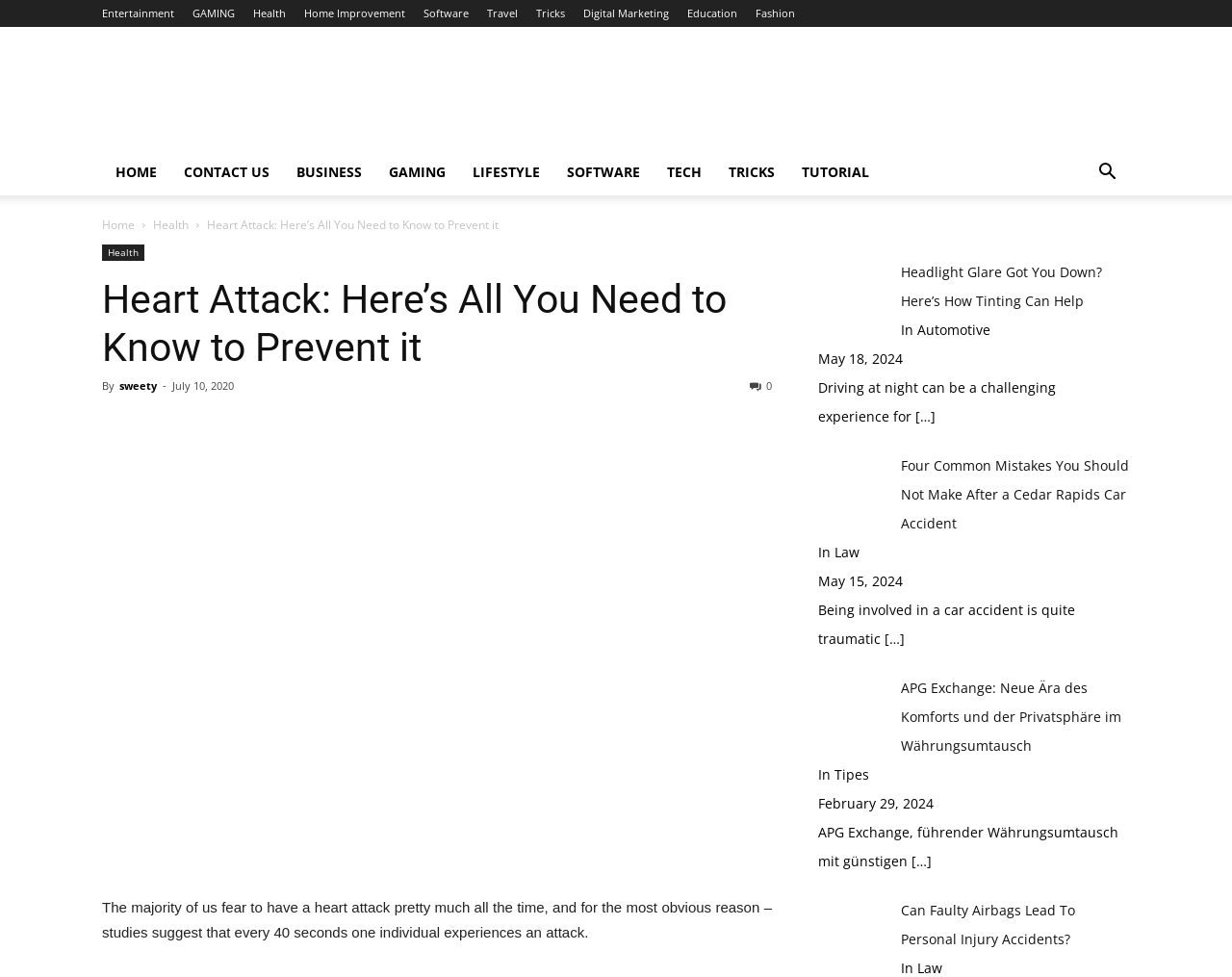How many articles are listed in the webpage?
Provide a short answer using one word or a brief phrase based on the image.

4